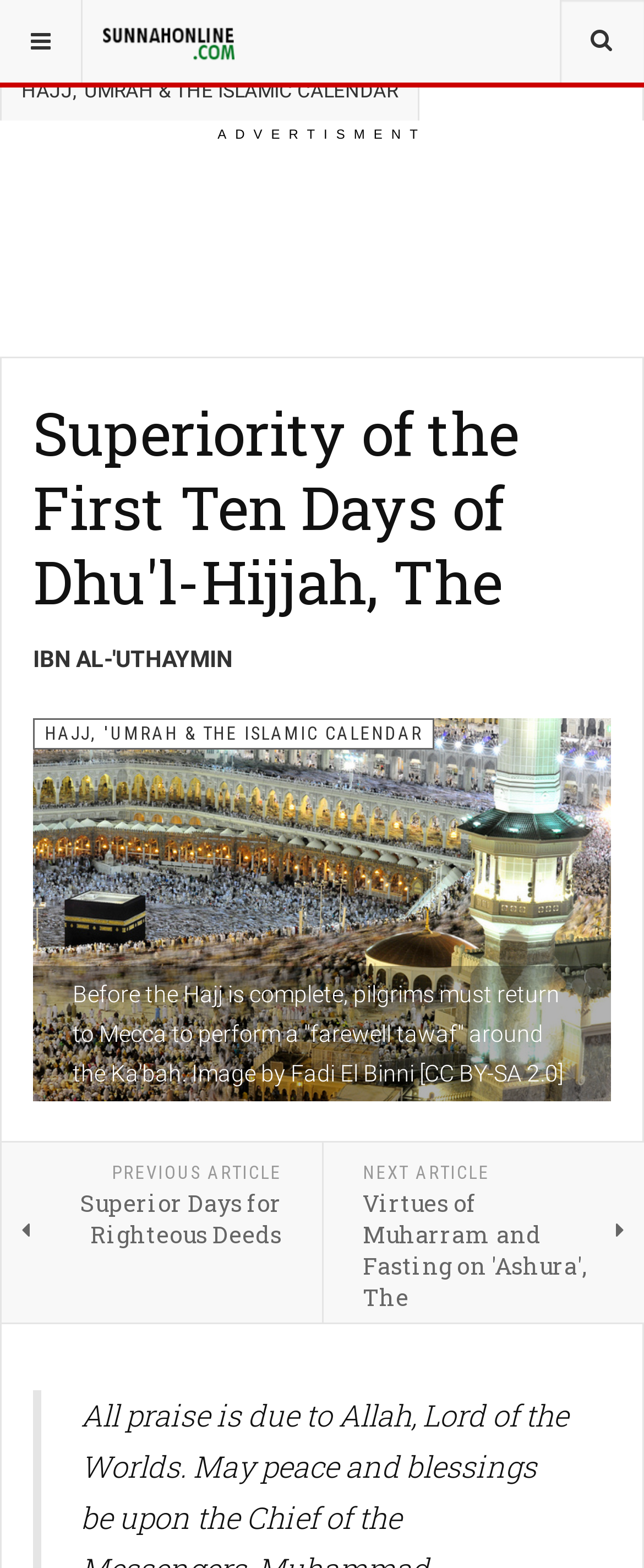Consider the image and give a detailed and elaborate answer to the question: 
What is the title of the previous article?

The webpage provides a link to the previous article with the title 'Superior Days for Righteous Deeds'. This information can be obtained from the link text and the webpage's navigation structure.